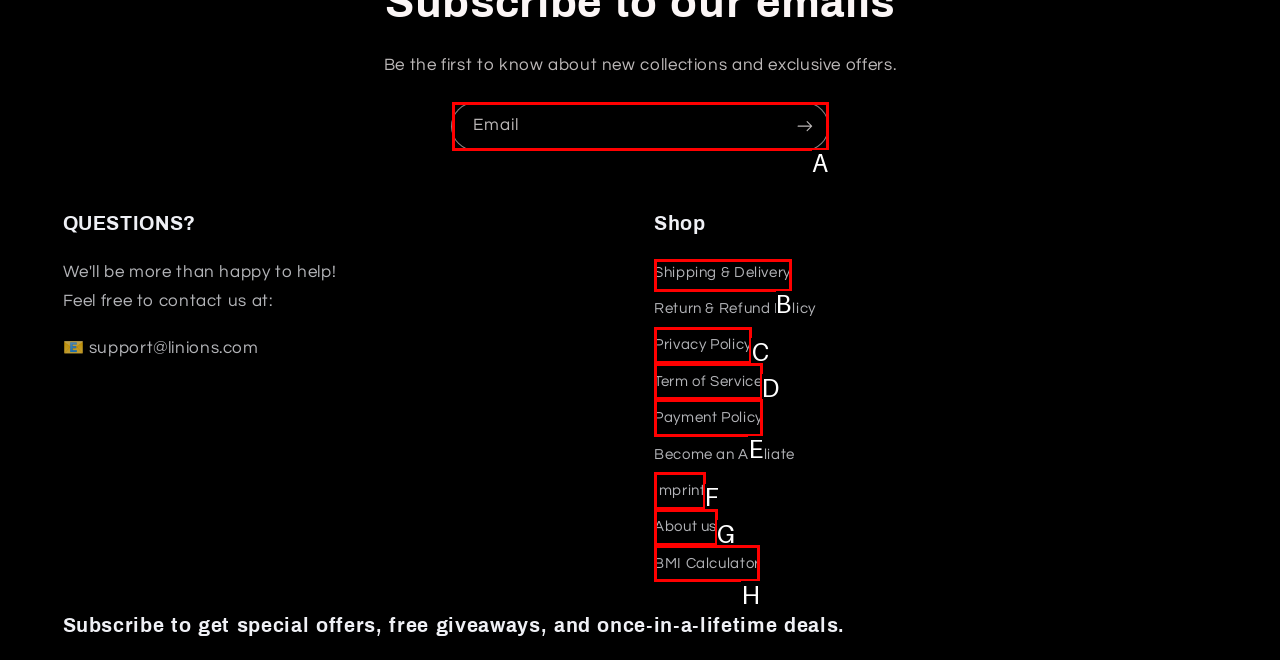Which choice should you pick to execute the task: View shipping and delivery policy
Respond with the letter associated with the correct option only.

B